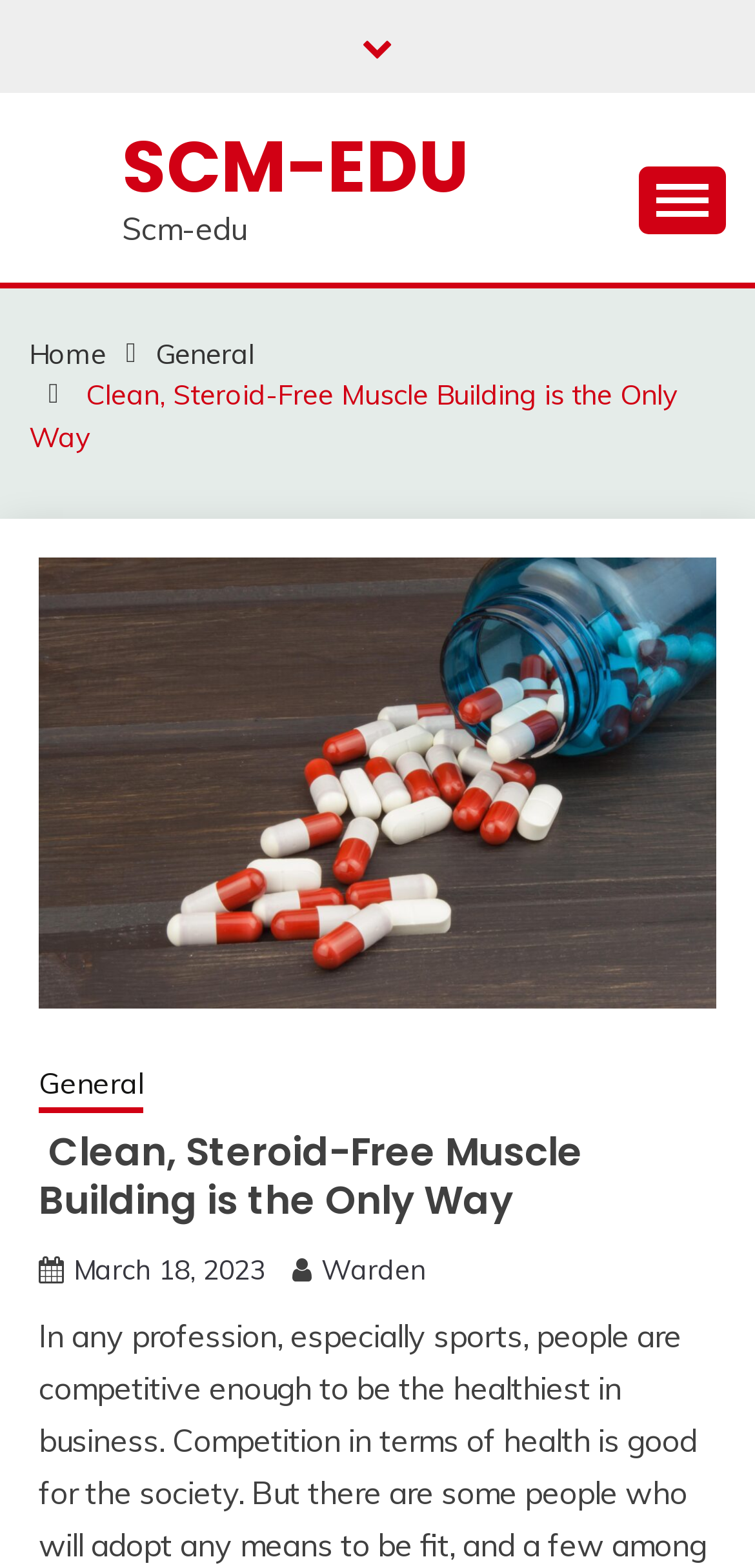Using the webpage screenshot and the element description March 18, 2023March 18, 2023, determine the bounding box coordinates. Specify the coordinates in the format (top-left x, top-left y, bottom-right x, bottom-right y) with values ranging from 0 to 1.

[0.097, 0.798, 0.351, 0.82]